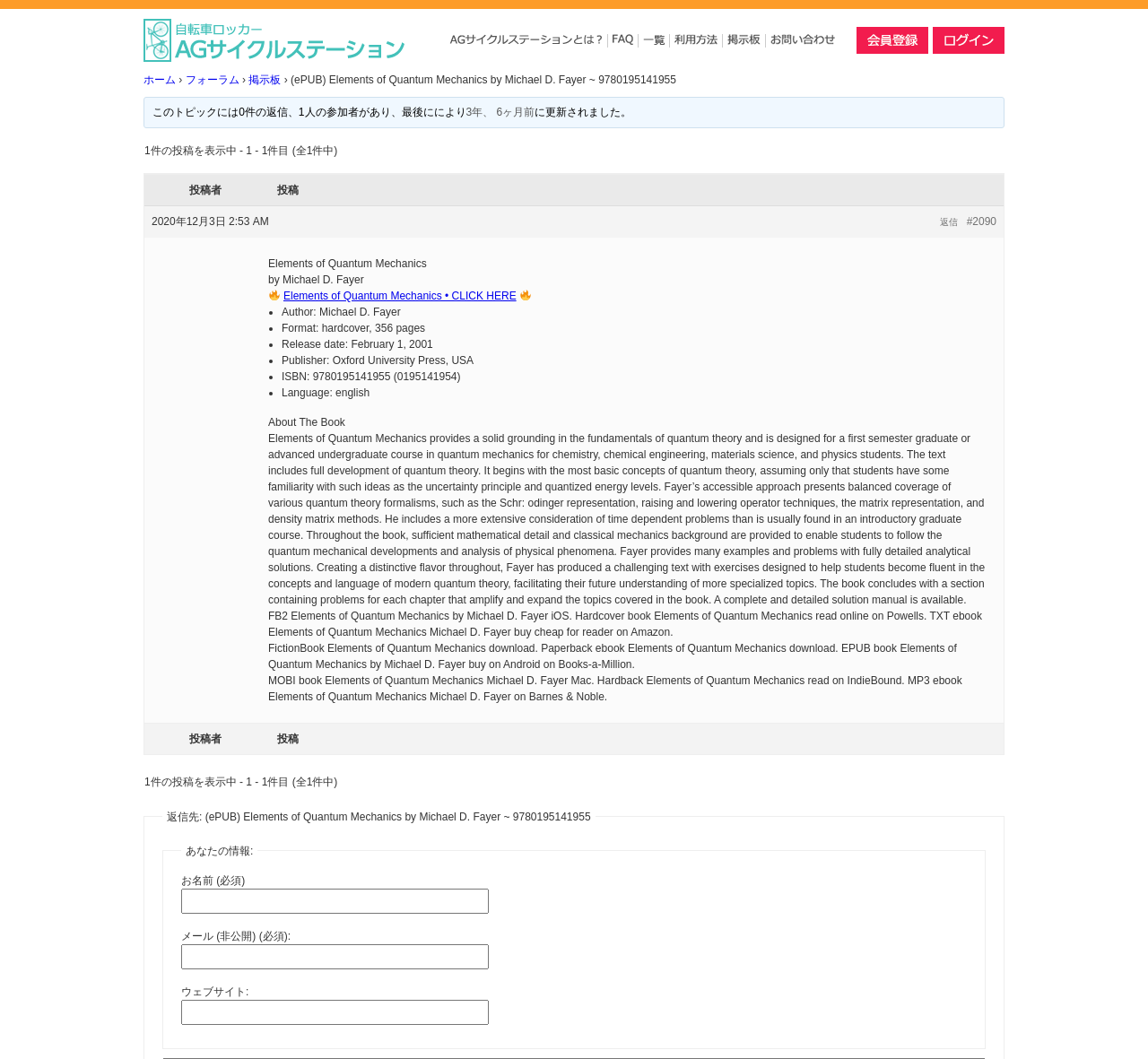Find the bounding box coordinates for the element that must be clicked to complete the instruction: "Learn about personality and management test". The coordinates should be four float numbers between 0 and 1, indicated as [left, top, right, bottom].

None